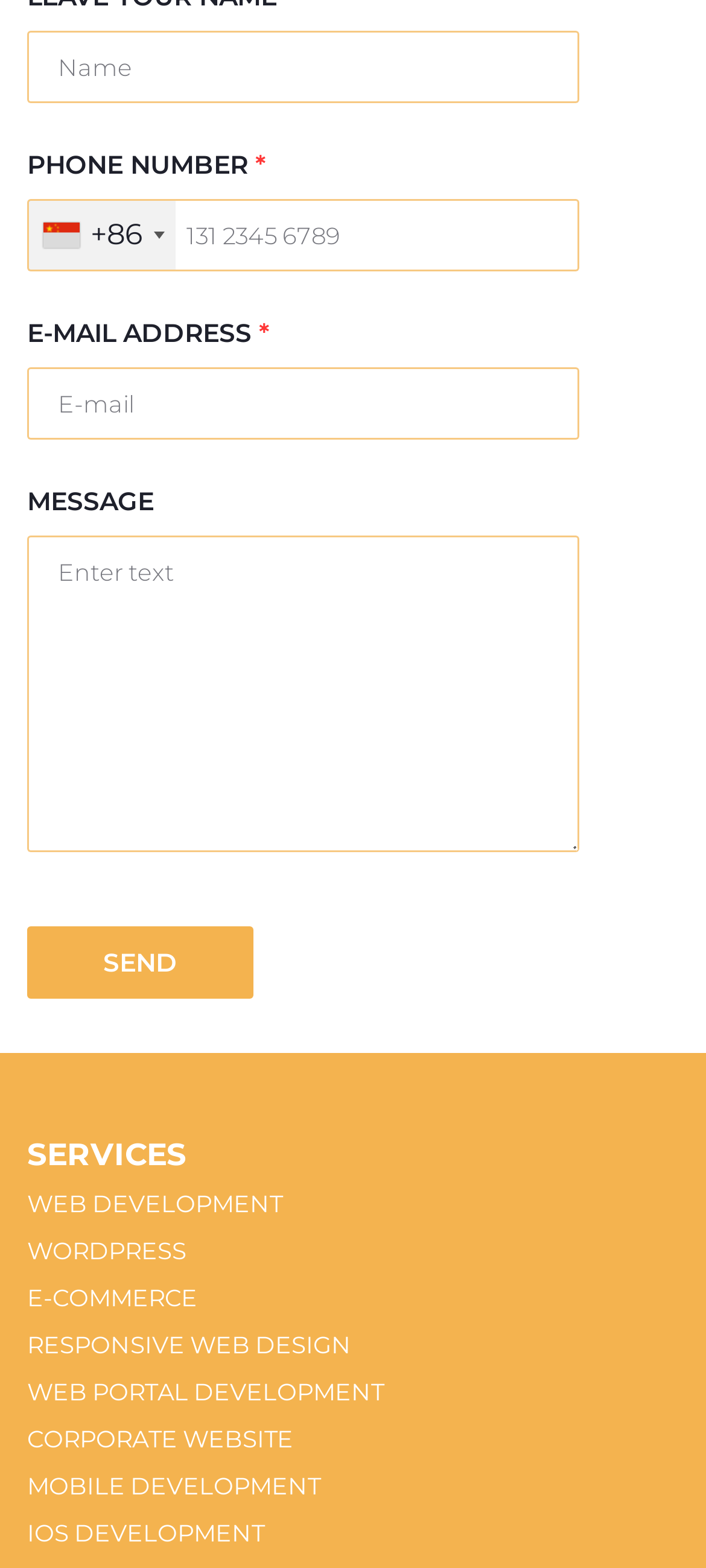What is the label of the first input field?
Look at the screenshot and respond with one word or a short phrase.

LEAVE YOUR NAME *